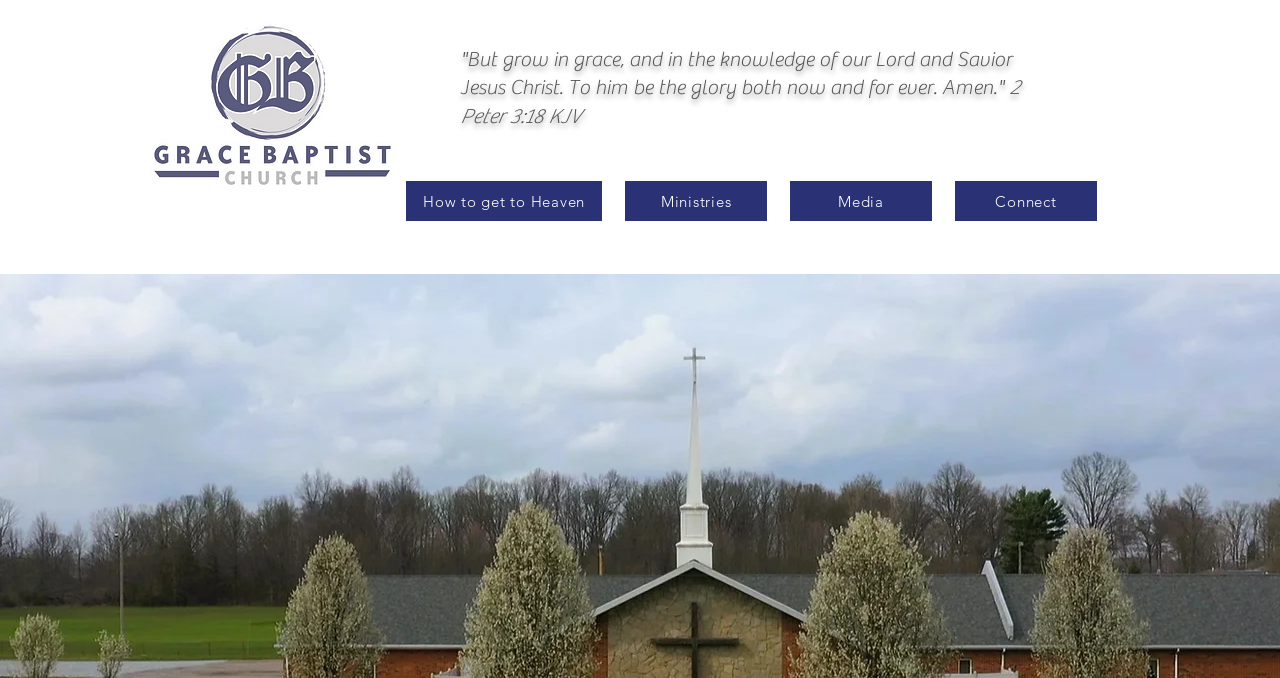Determine the bounding box of the UI component based on this description: "Ministries". The bounding box coordinates should be four float values between 0 and 1, i.e., [left, top, right, bottom].

[0.488, 0.267, 0.599, 0.326]